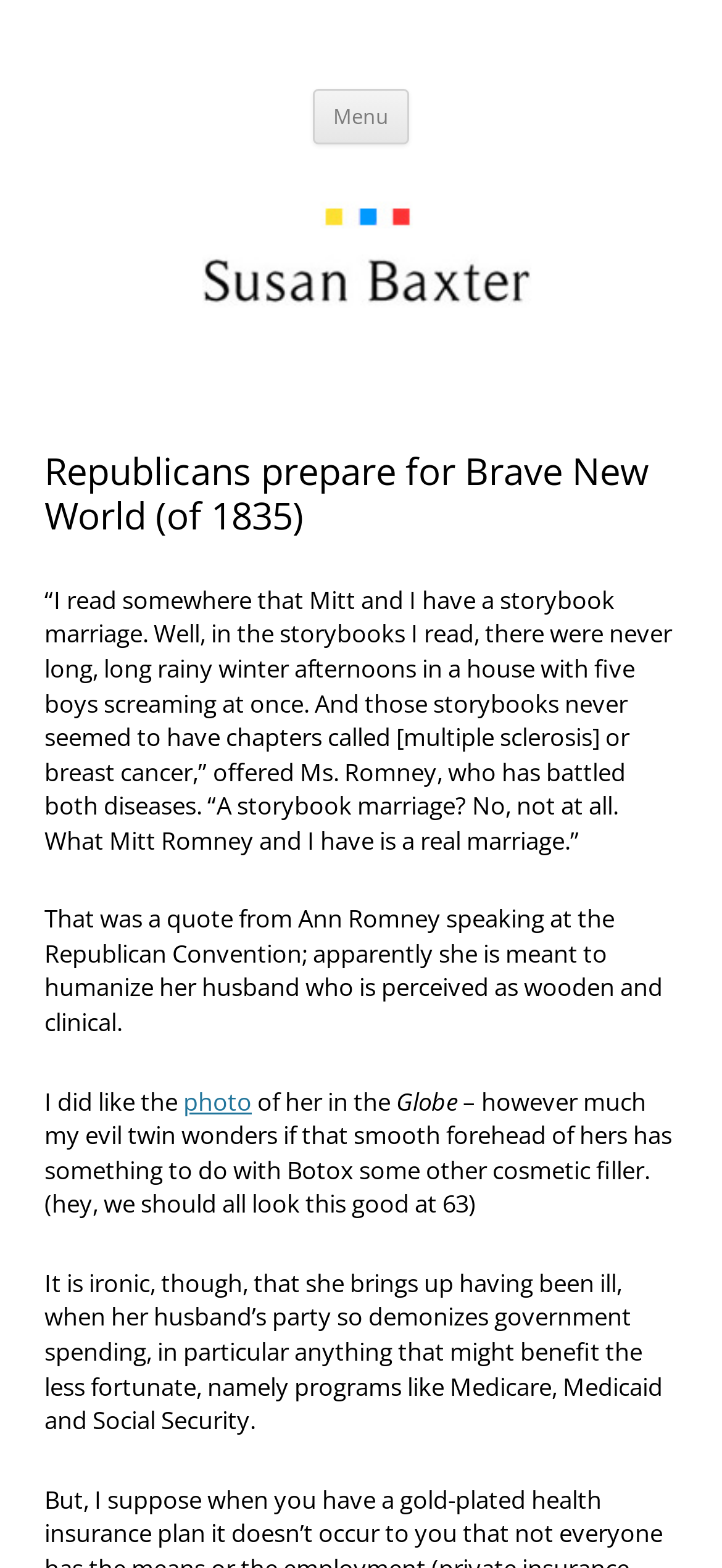Find the bounding box coordinates for the element described here: "Menu".

[0.433, 0.057, 0.567, 0.092]